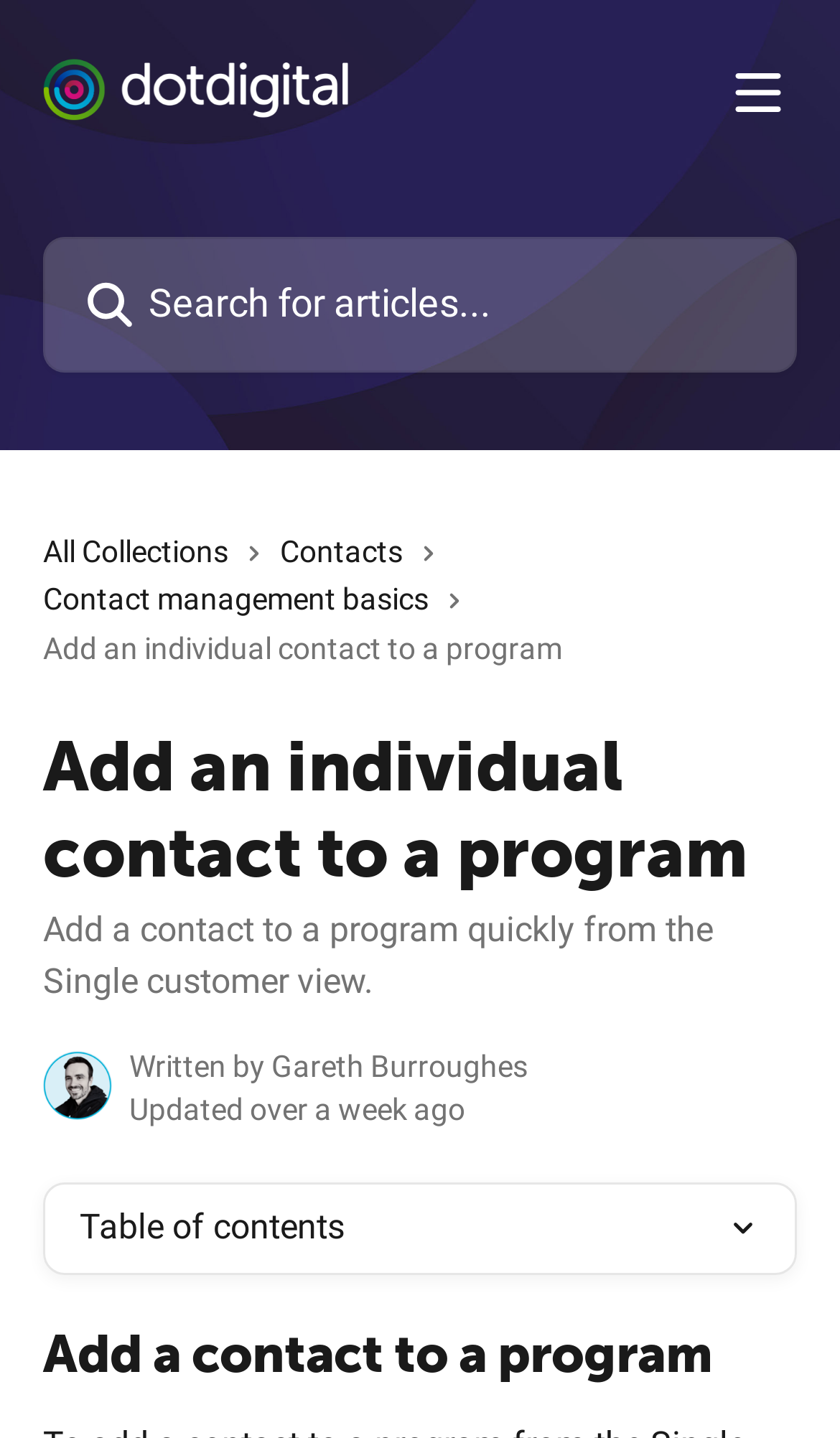Please answer the following question using a single word or phrase: 
Who wrote the article?

Gareth Burroughes